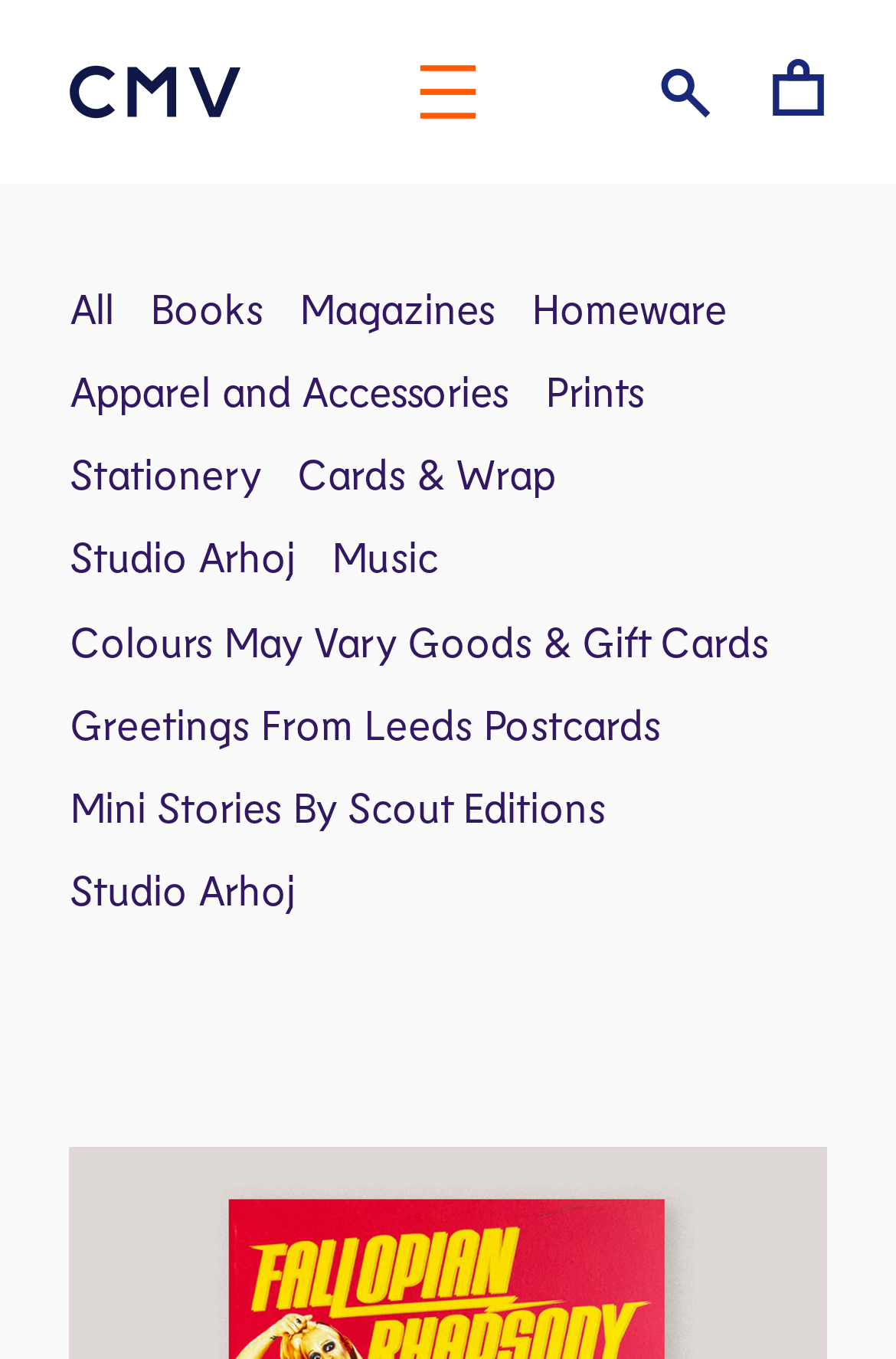Determine the bounding box coordinates of the element that should be clicked to execute the following command: "search on the website".

[0.708, 0.01, 0.823, 0.137]